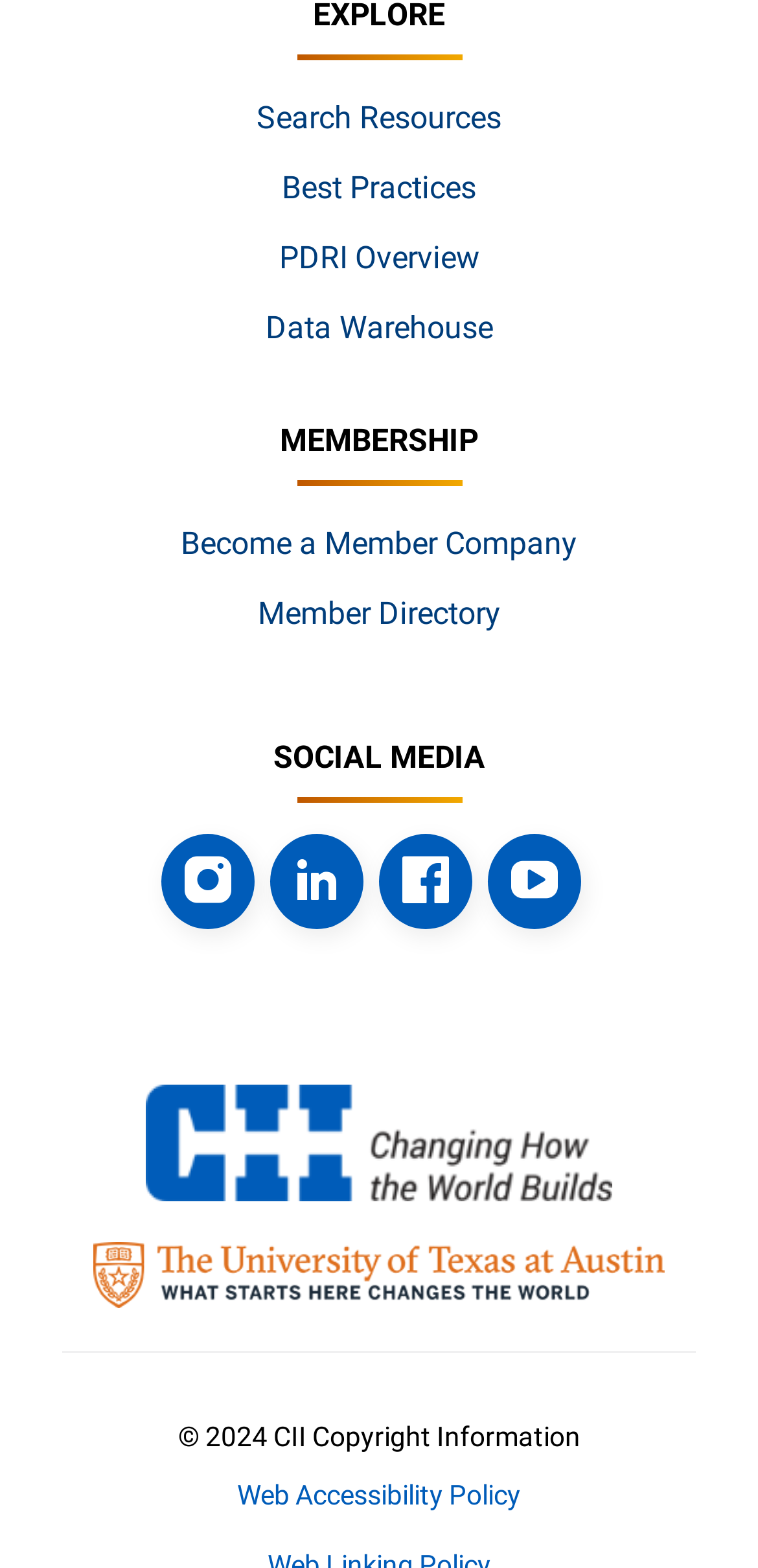What is the copyright information year?
Craft a detailed and extensive response to the question.

I looked at the static text '© 2024 CII Copyright Information' and found the copyright information year, which is 2024.